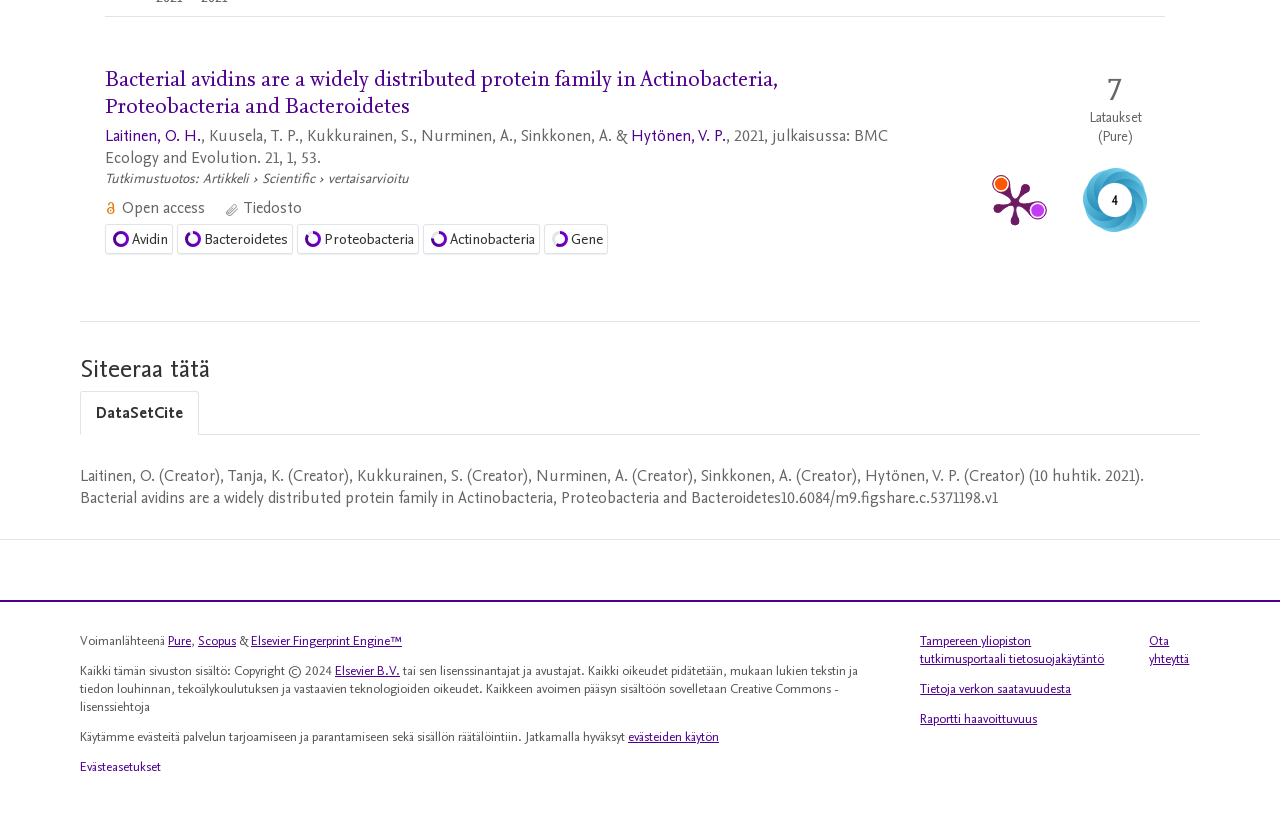Please determine the bounding box coordinates of the element to click in order to execute the following instruction: "Click on the 'PlumX Metrics Detail Page' link". The coordinates should be four float numbers between 0 and 1, specified as [left, top, right, bottom].

[0.754, 0.187, 0.832, 0.309]